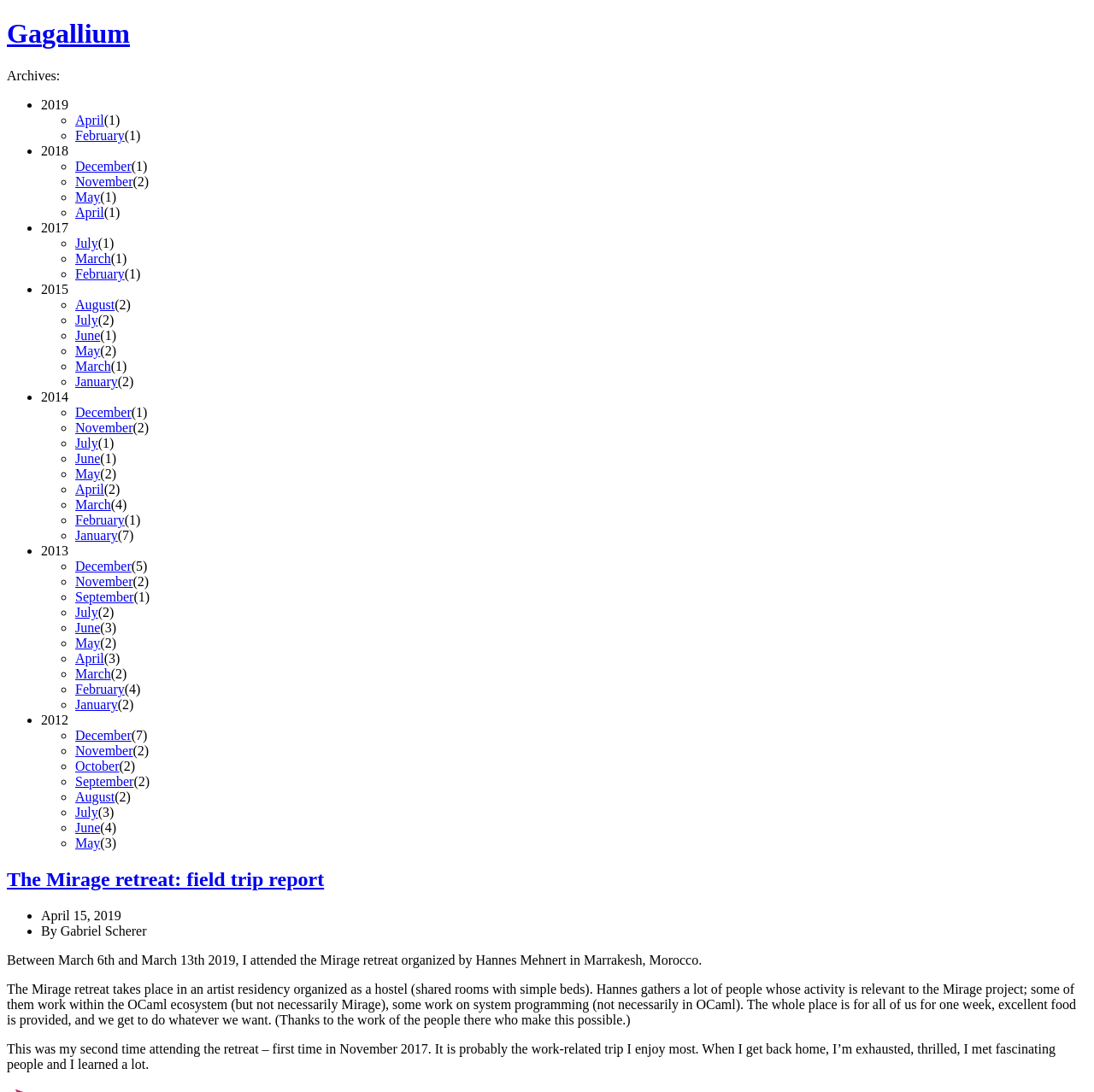Locate the bounding box coordinates of the element I should click to achieve the following instruction: "View May 2017 posts".

[0.069, 0.174, 0.092, 0.187]